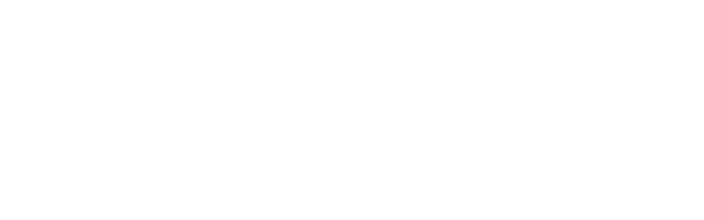What type of events are related to the image?
Please use the image to provide an in-depth answer to the question.

The image illustrates a collection of diverse topics related to special occasion speeches, suggesting that the events related to the image are special occasions that require impactful speeches.